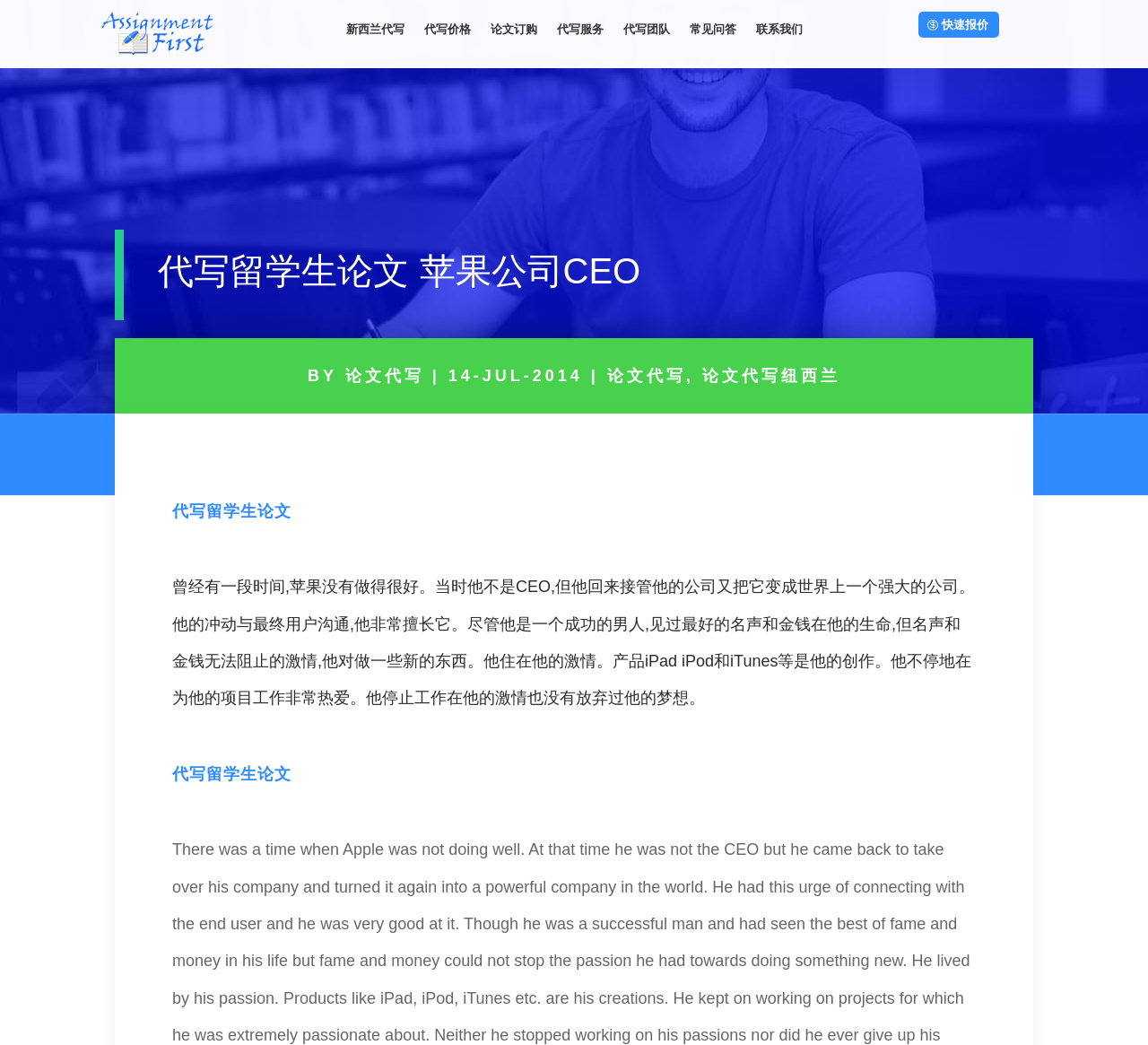Bounding box coordinates are specified in the format (top-left x, top-left y, bottom-right x, bottom-right y). All values are floating point numbers bounded between 0 and 1. Please provide the bounding box coordinate of the region this sentence describes: 论文代写

[0.301, 0.351, 0.369, 0.368]